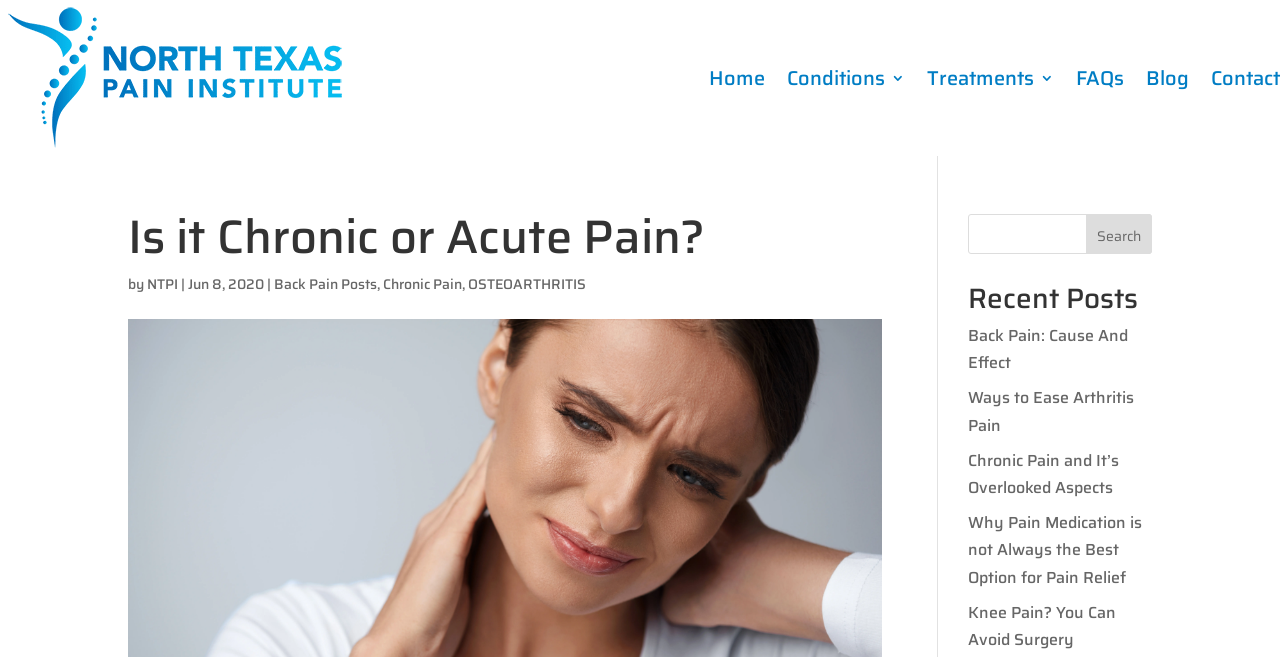Determine the bounding box coordinates for the area that needs to be clicked to fulfill this task: "Contact North Texas Pain Institute". The coordinates must be given as four float numbers between 0 and 1, i.e., [left, top, right, bottom].

[0.946, 0.0, 1.0, 0.237]